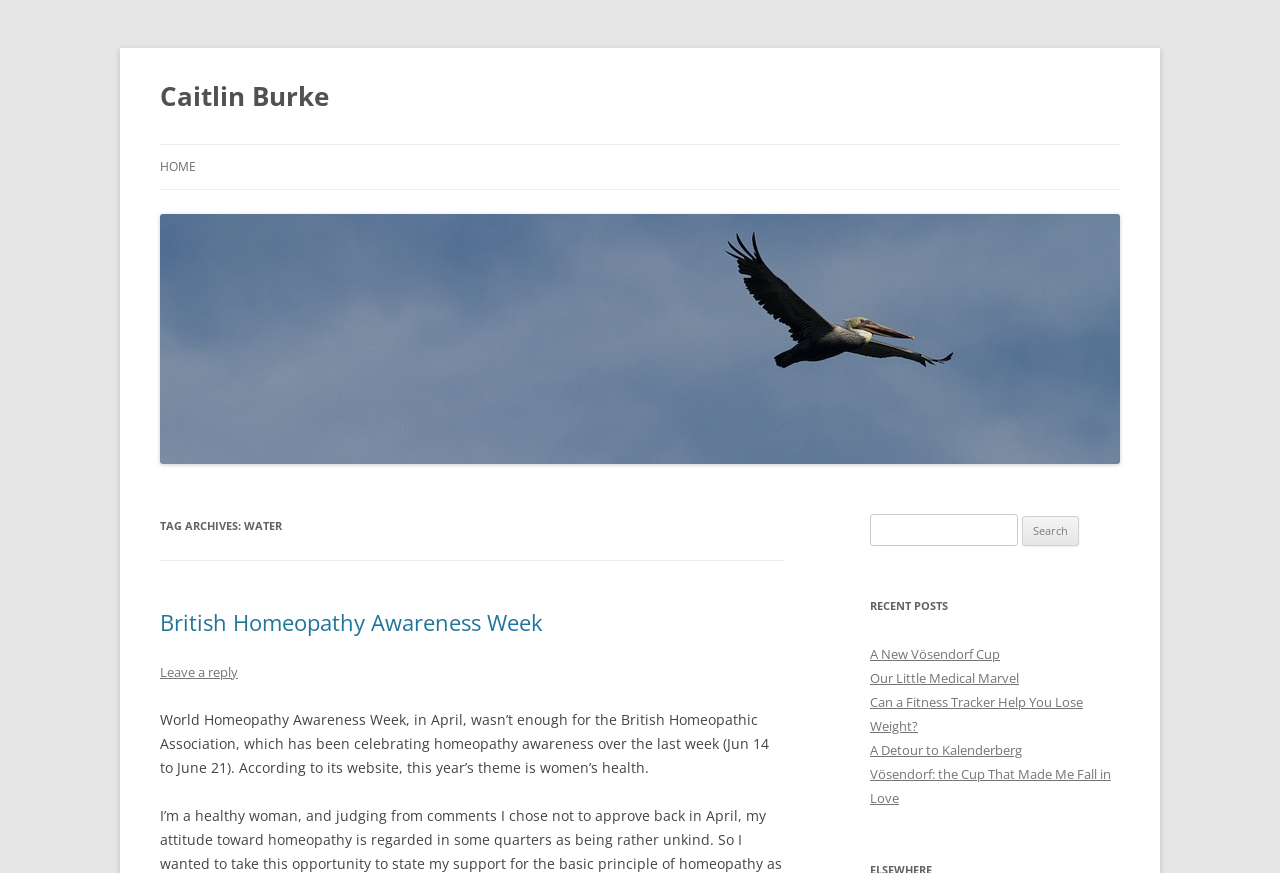What is the theme of British Homeopathy Awareness Week?
Analyze the image and provide a thorough answer to the question.

I found the answer by looking at the heading 'British Homeopathy Awareness Week' and its corresponding text, which mentions that the theme is women's health.